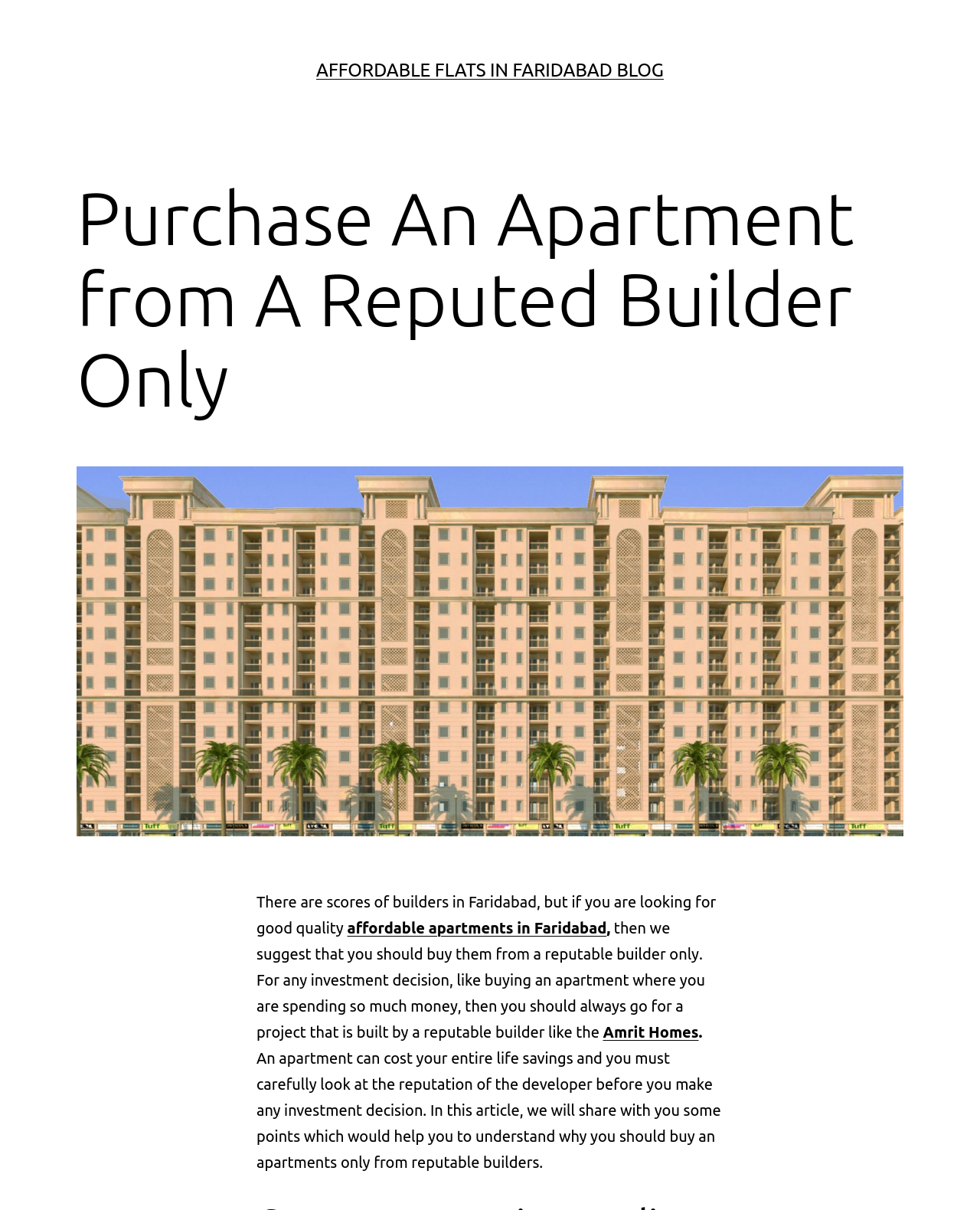Describe every aspect of the webpage in a detailed manner.

The webpage appears to be a blog post about purchasing apartments in Faridabad, India. At the top of the page, there is a prominent link titled "AFFORDABLE FLATS IN FARIDABAD BLOG" that spans almost the entire width of the page. Below this link, there is a header section that contains a heading titled "Purchase An Apartment from A Reputed Builder Only" and a figure, likely an image, that takes up a significant portion of the page.

The main content of the page is divided into three paragraphs of text. The first paragraph starts with the sentence "There are scores of builders in Faridabad, but if you are looking for good quality" and continues to discuss the importance of buying apartments from reputable builders. The second paragraph is a continuation of the first, with a link to "affordable apartments in Faridabad" and a mention of "Amrit Homes" as a reputable builder. The third paragraph is a longer block of text that discusses the importance of carefully considering the reputation of a developer before making an investment decision.

Throughout the page, there are a total of three links: one to the blog title, one to "affordable apartments in Faridabad", and one to "Amrit Homes". The text is arranged in a clear and readable format, with each paragraph separated by a small gap. Overall, the page appears to be a informative article about buying apartments in Faridabad, with a focus on the importance of working with reputable builders.